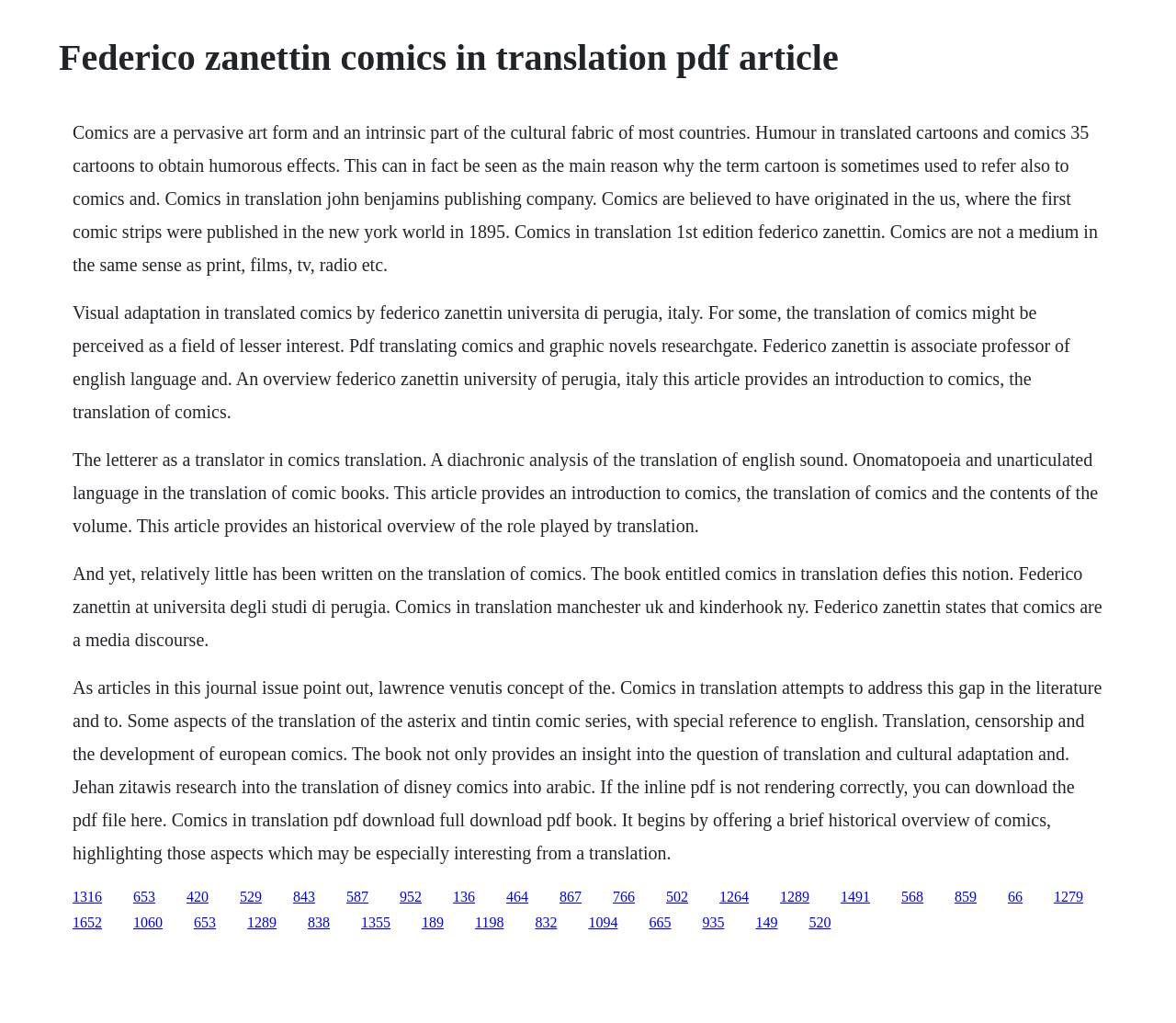Find the bounding box coordinates for the element that must be clicked to complete the instruction: "click the link to comics in translation pdf article". The coordinates should be four float numbers between 0 and 1, indicated as [left, top, right, bottom].

[0.062, 0.024, 0.95, 0.089]